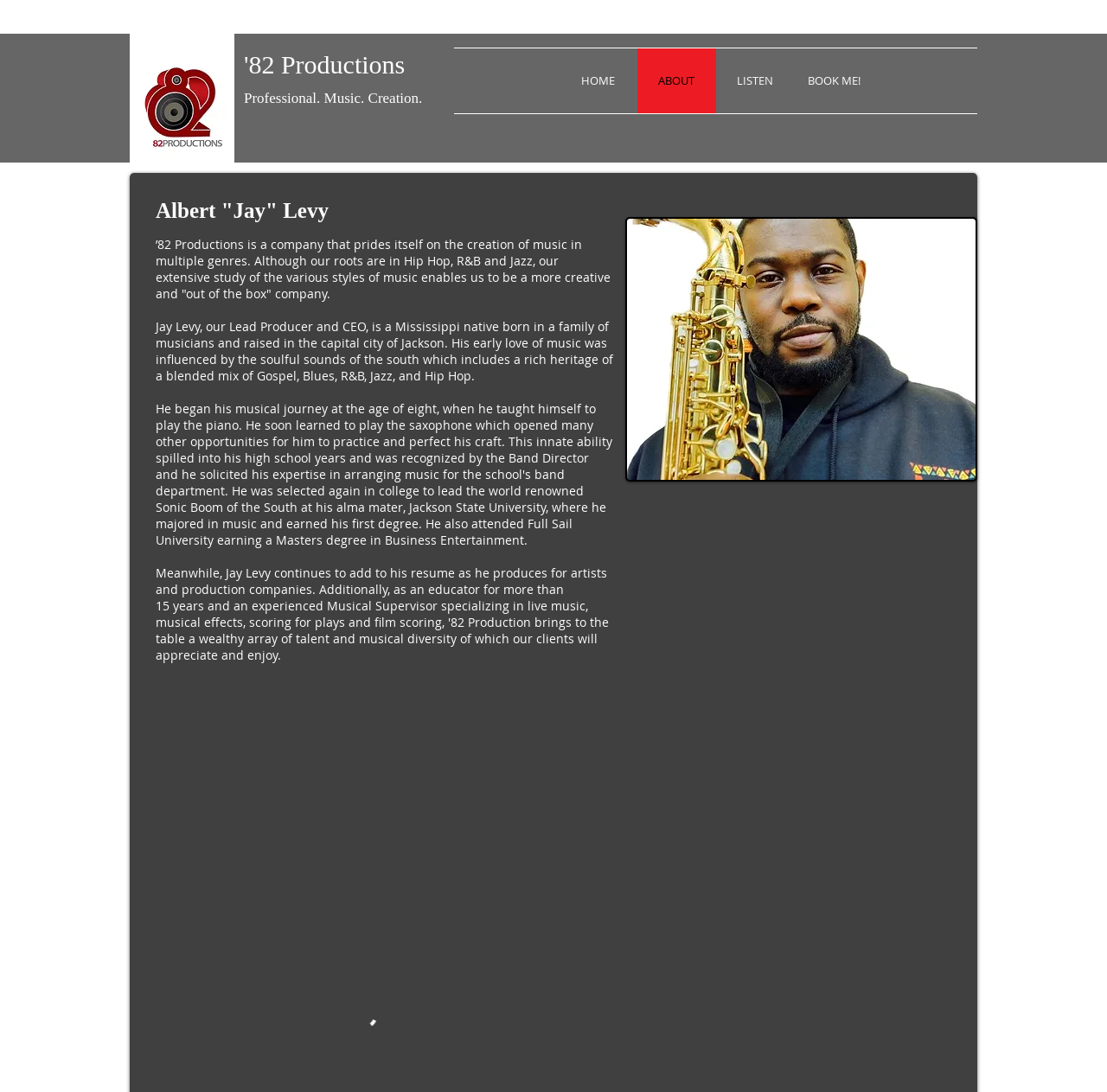Using the details from the image, please elaborate on the following question: What is the profession of Jay Levy?

The profession of Jay Levy is obtained from the text 'Jay Levy, our Lead Producer and CEO...' which is a part of the bio description about him on the webpage.